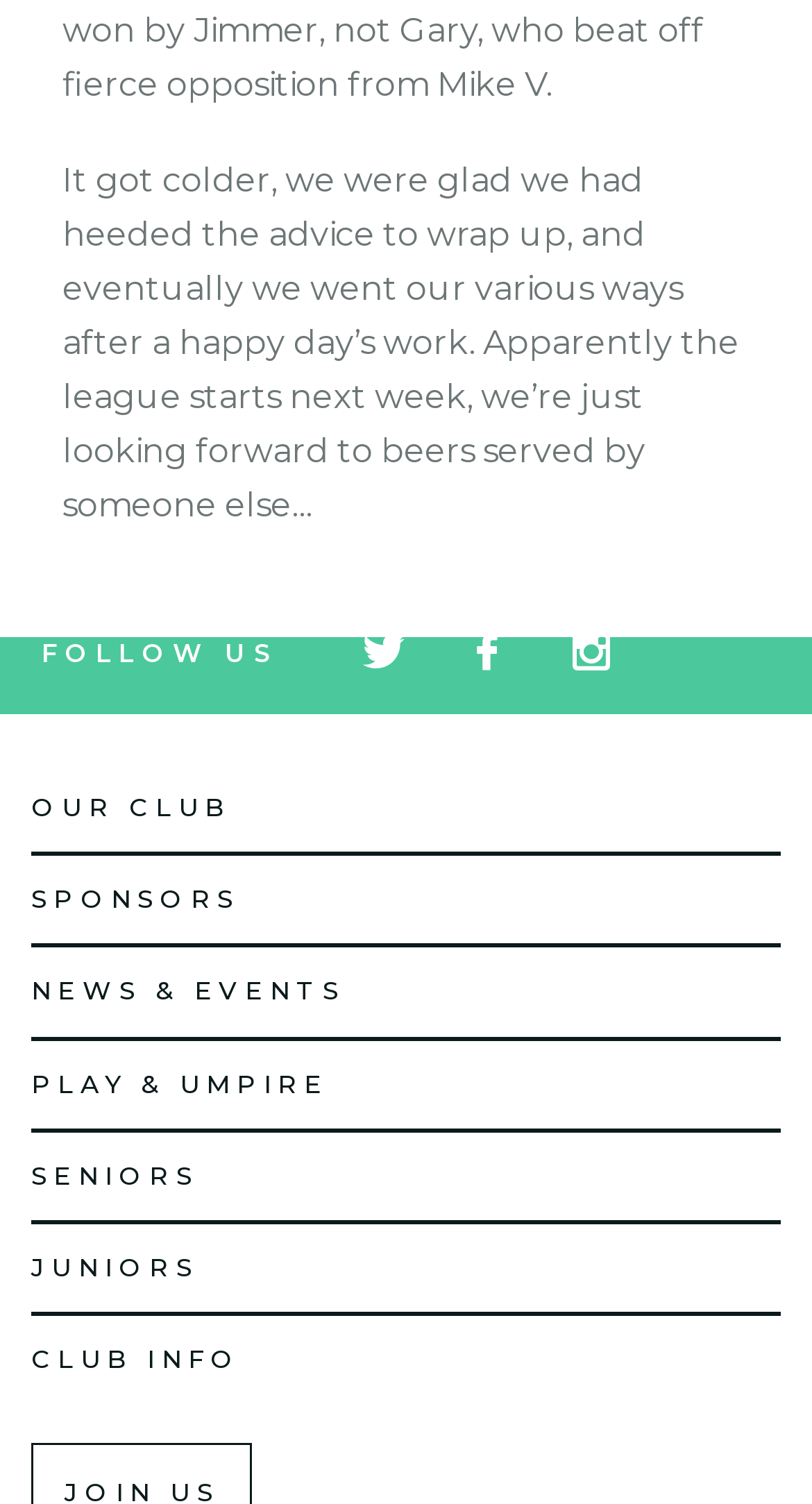Pinpoint the bounding box coordinates of the clickable area necessary to execute the following instruction: "Explore Seattle". The coordinates should be given as four float numbers between 0 and 1, namely [left, top, right, bottom].

None